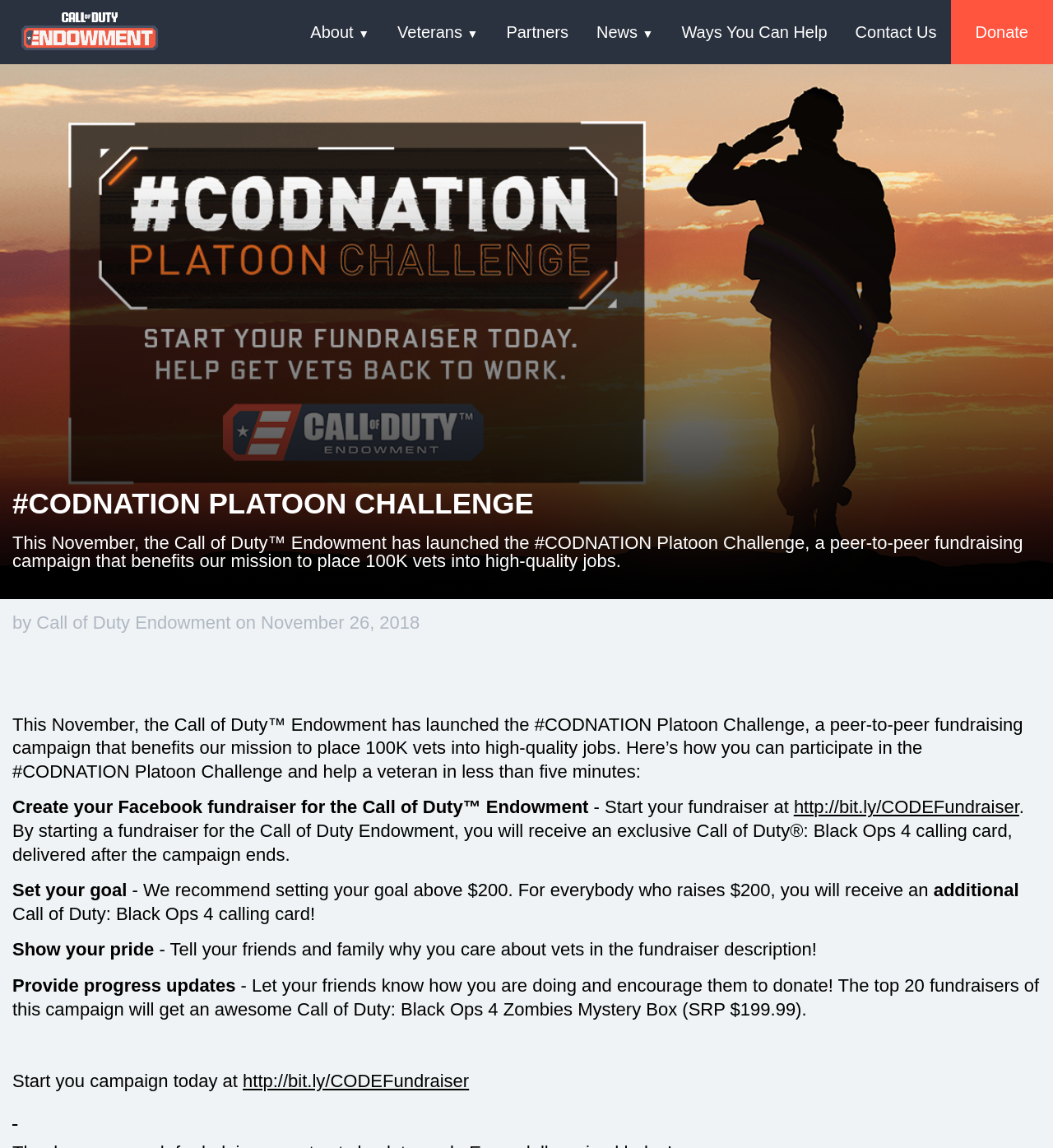What is the name of the organization behind the #CODNATION Platoon Challenge?
Utilize the image to construct a detailed and well-explained answer.

The answer can be found by looking at the top-left corner of the webpage, where there is a link with the text 'Call of Duty Endowment'. This link is also accompanied by an image with the same text, indicating that it is the organization behind the #CODNATION Platoon Challenge.